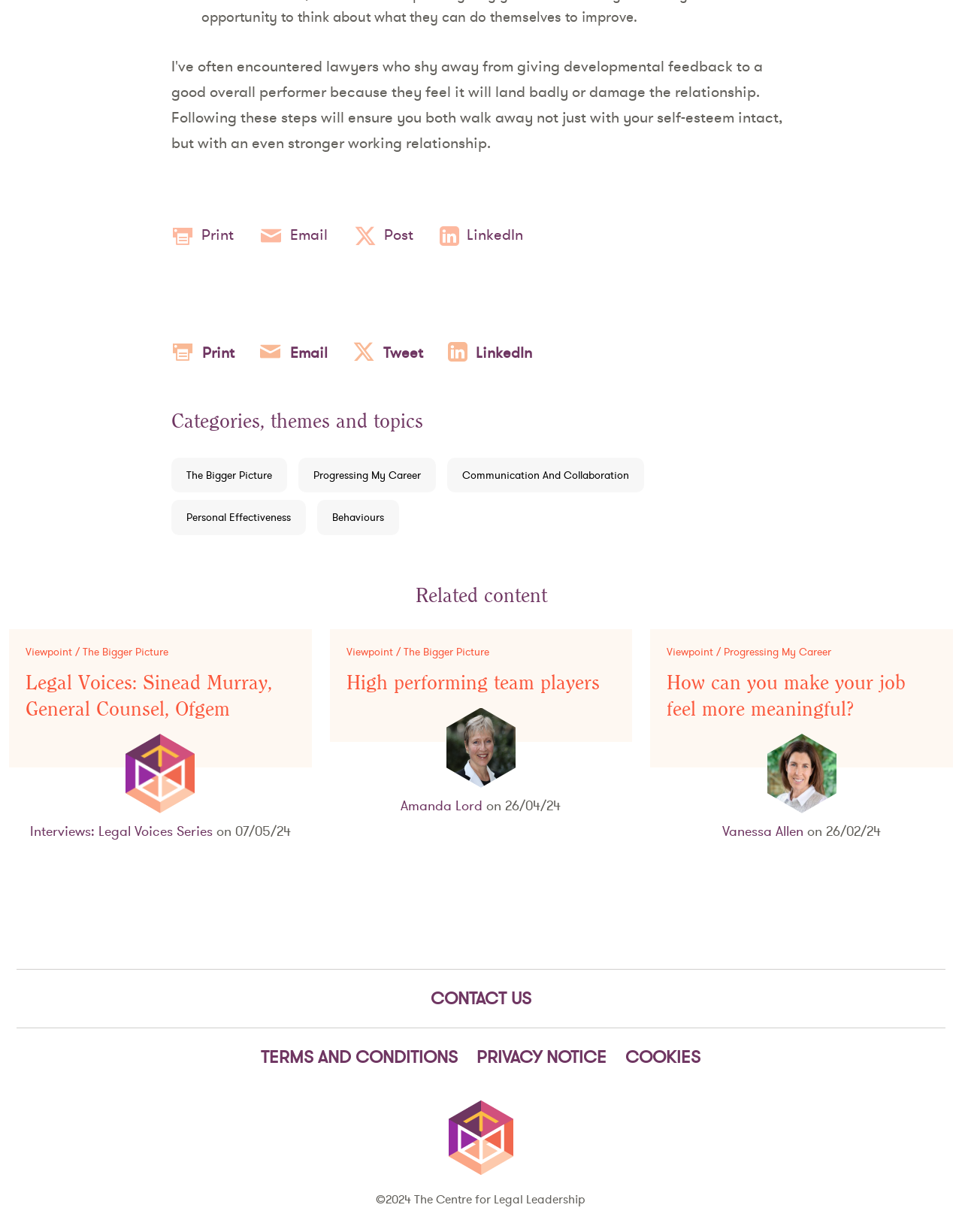Locate the bounding box coordinates of the clickable area to execute the instruction: "Contact us". Provide the coordinates as four float numbers between 0 and 1, represented as [left, top, right, bottom].

[0.44, 0.799, 0.56, 0.822]